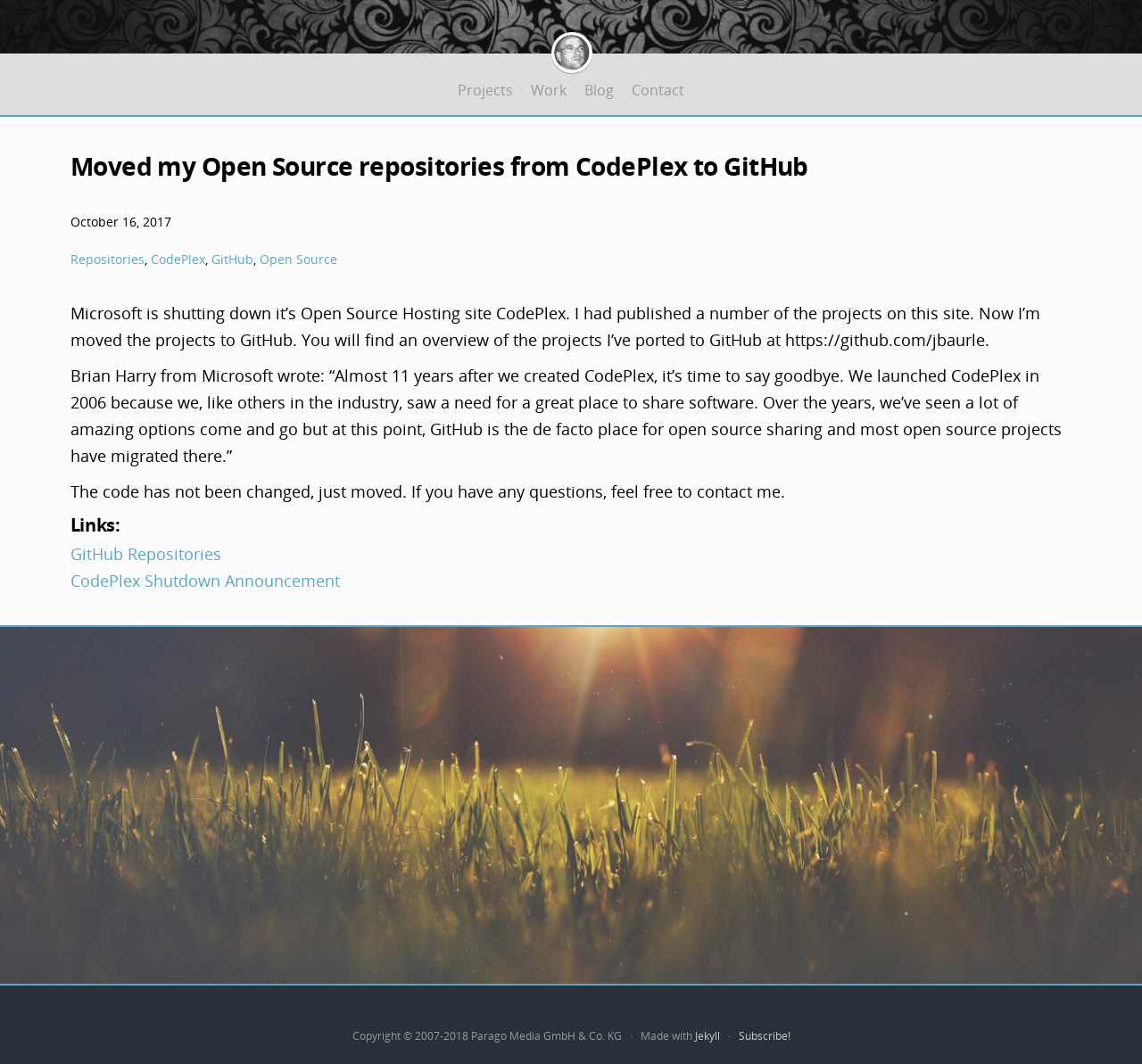Pinpoint the bounding box coordinates of the clickable element needed to complete the instruction: "subscribe to the blog". The coordinates should be provided as four float numbers between 0 and 1: [left, top, right, bottom].

[0.646, 0.967, 0.692, 0.981]